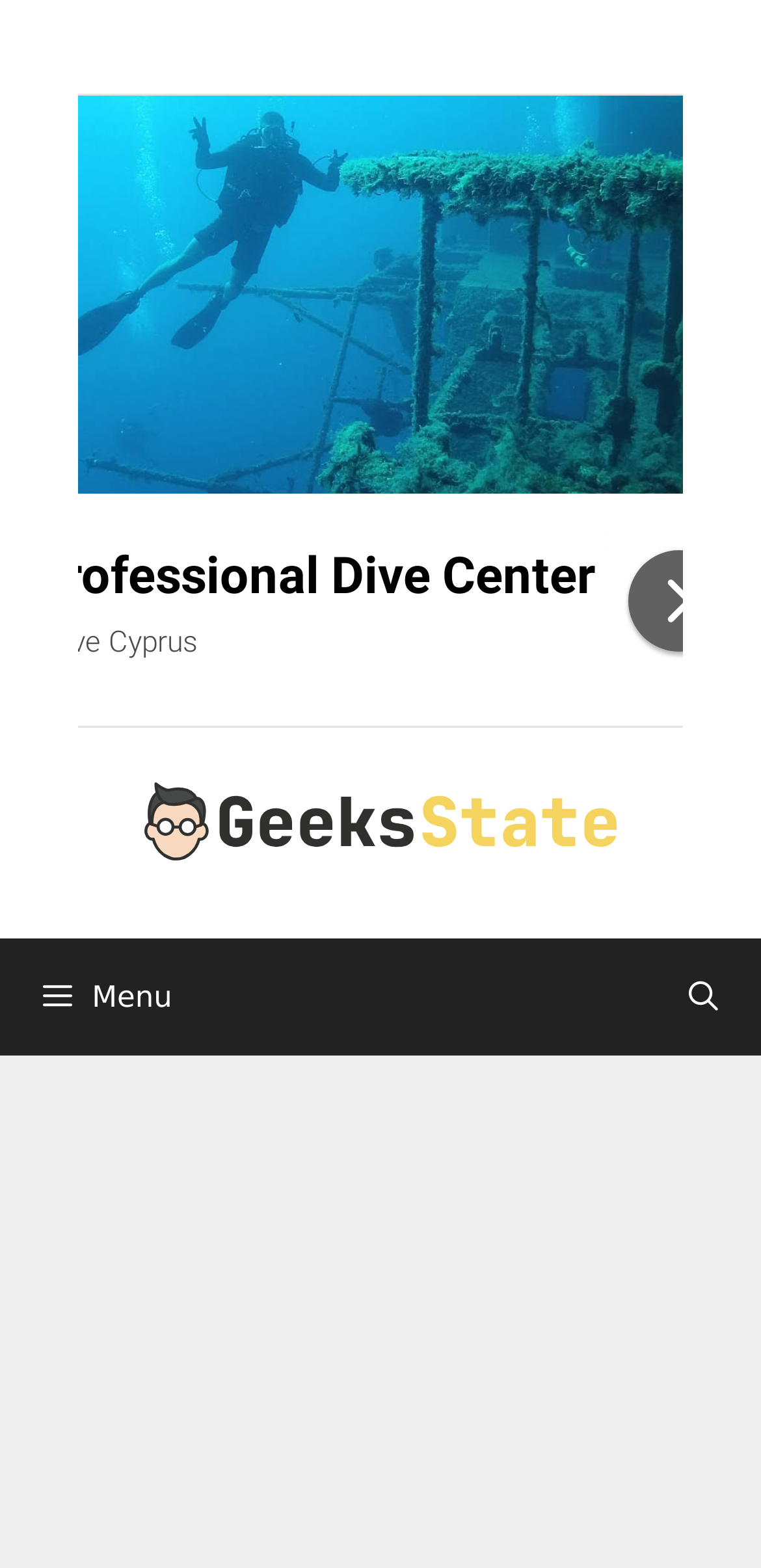Please respond in a single word or phrase: 
How many navigation links are visible?

1